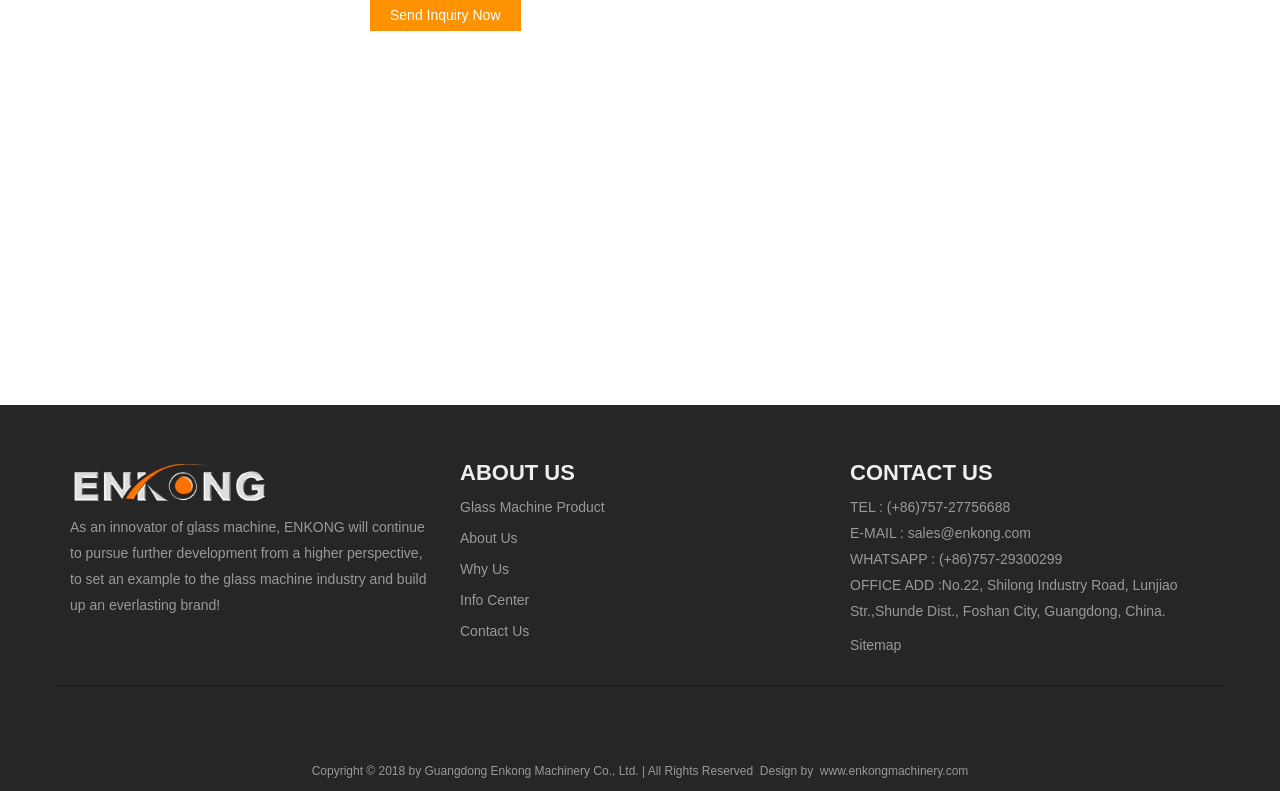Using the description: "Glass Machine Product", determine the UI element's bounding box coordinates. Ensure the coordinates are in the format of four float numbers between 0 and 1, i.e., [left, top, right, bottom].

[0.359, 0.631, 0.472, 0.651]